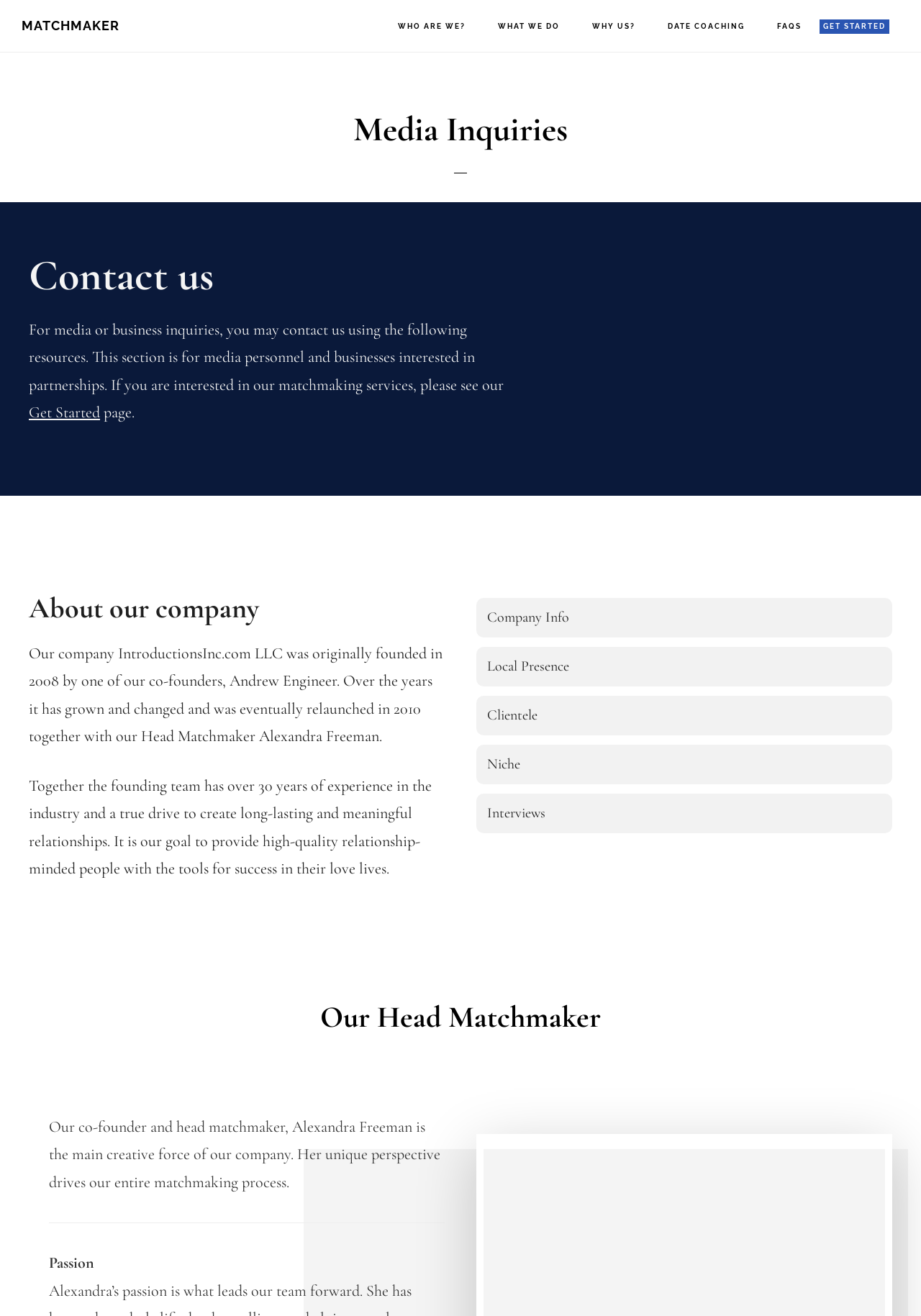Pinpoint the bounding box coordinates of the element you need to click to execute the following instruction: "Click on 'GET STARTED' button". The bounding box should be represented by four float numbers between 0 and 1, in the format [left, top, right, bottom].

[0.889, 0.015, 0.965, 0.026]